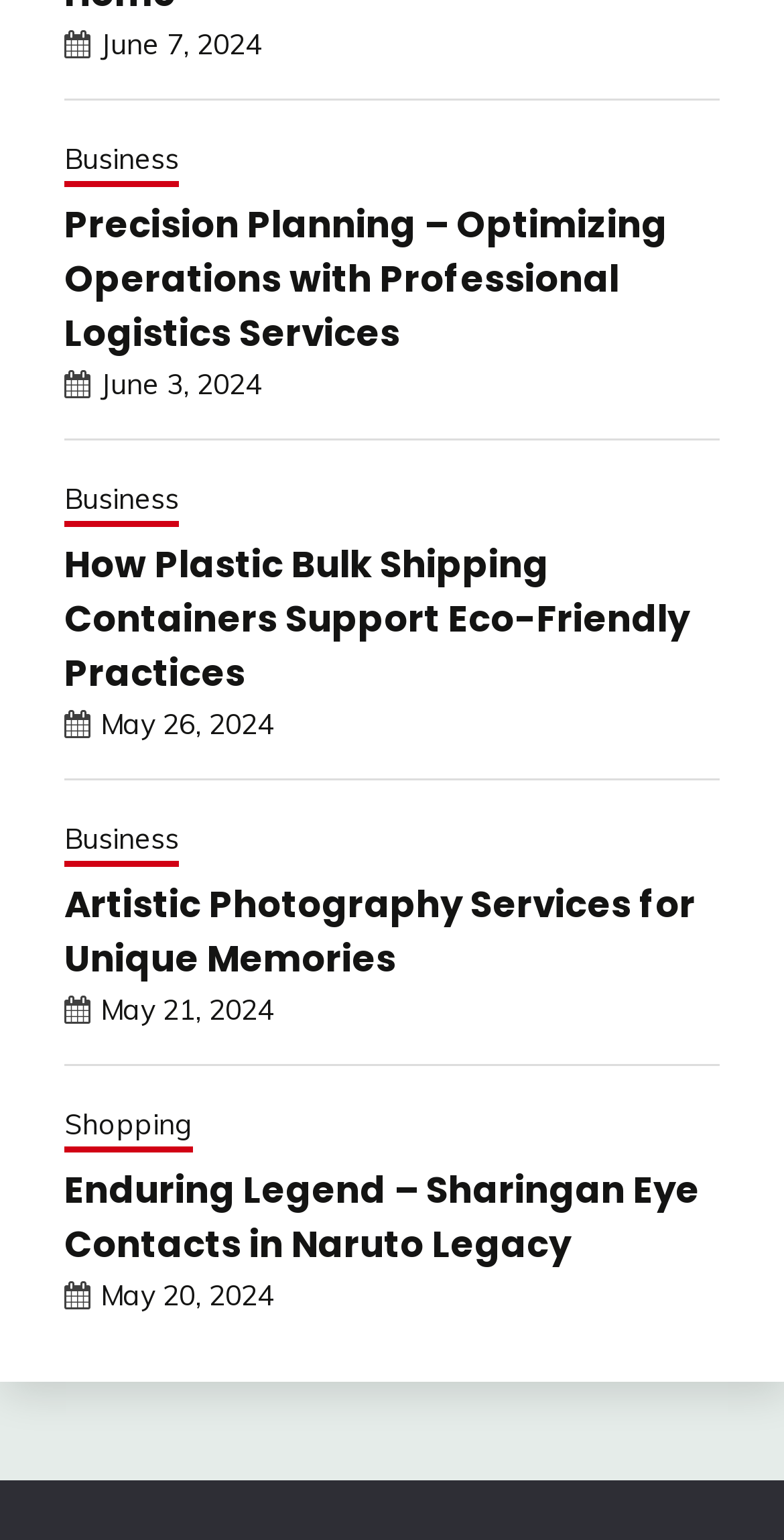What is the date of the last article?
Using the image, give a concise answer in the form of a single word or short phrase.

May 20, 2024